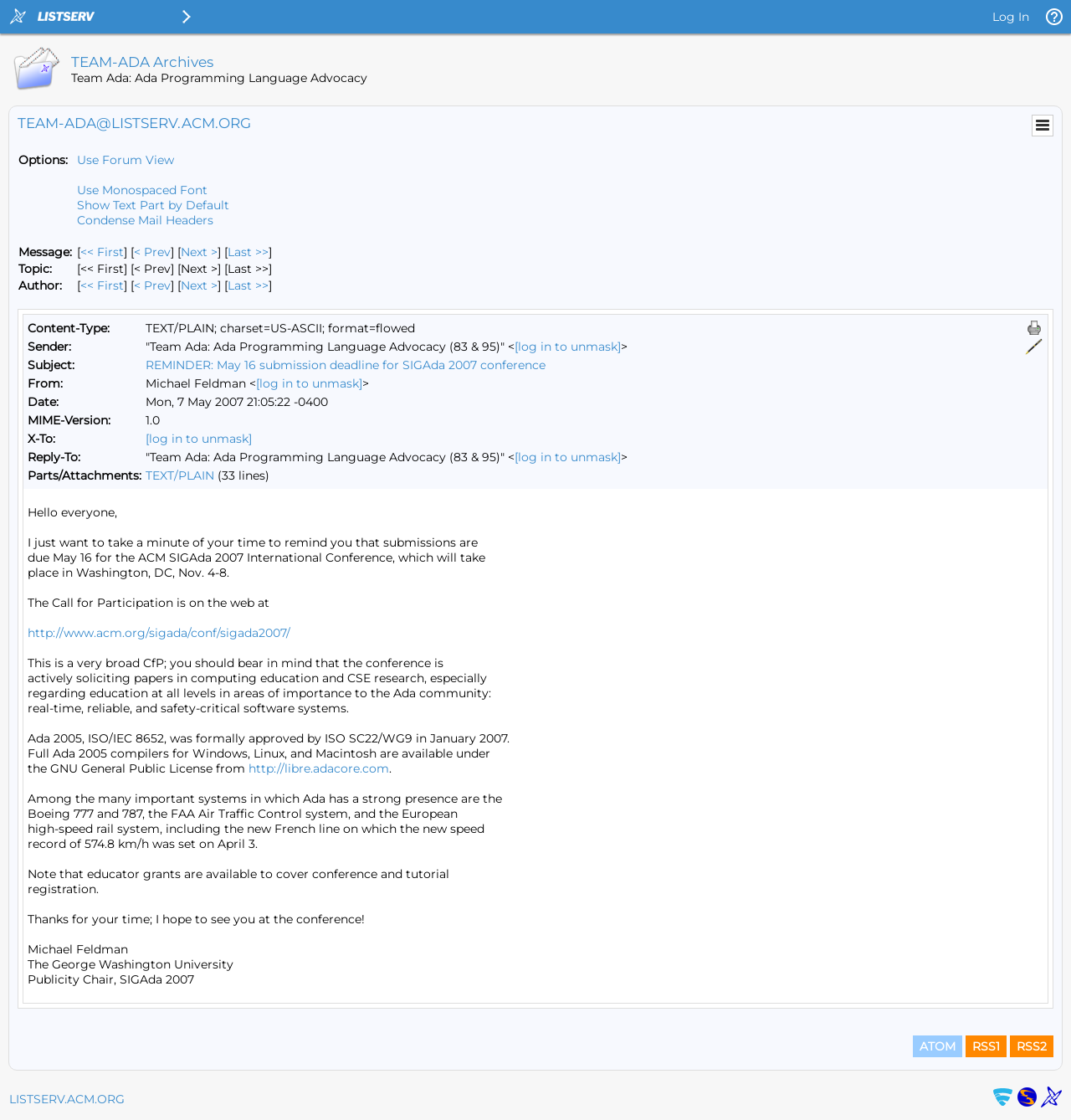What is the name of the university affiliated with the author?
From the image, respond using a single word or phrase.

The George Washington University